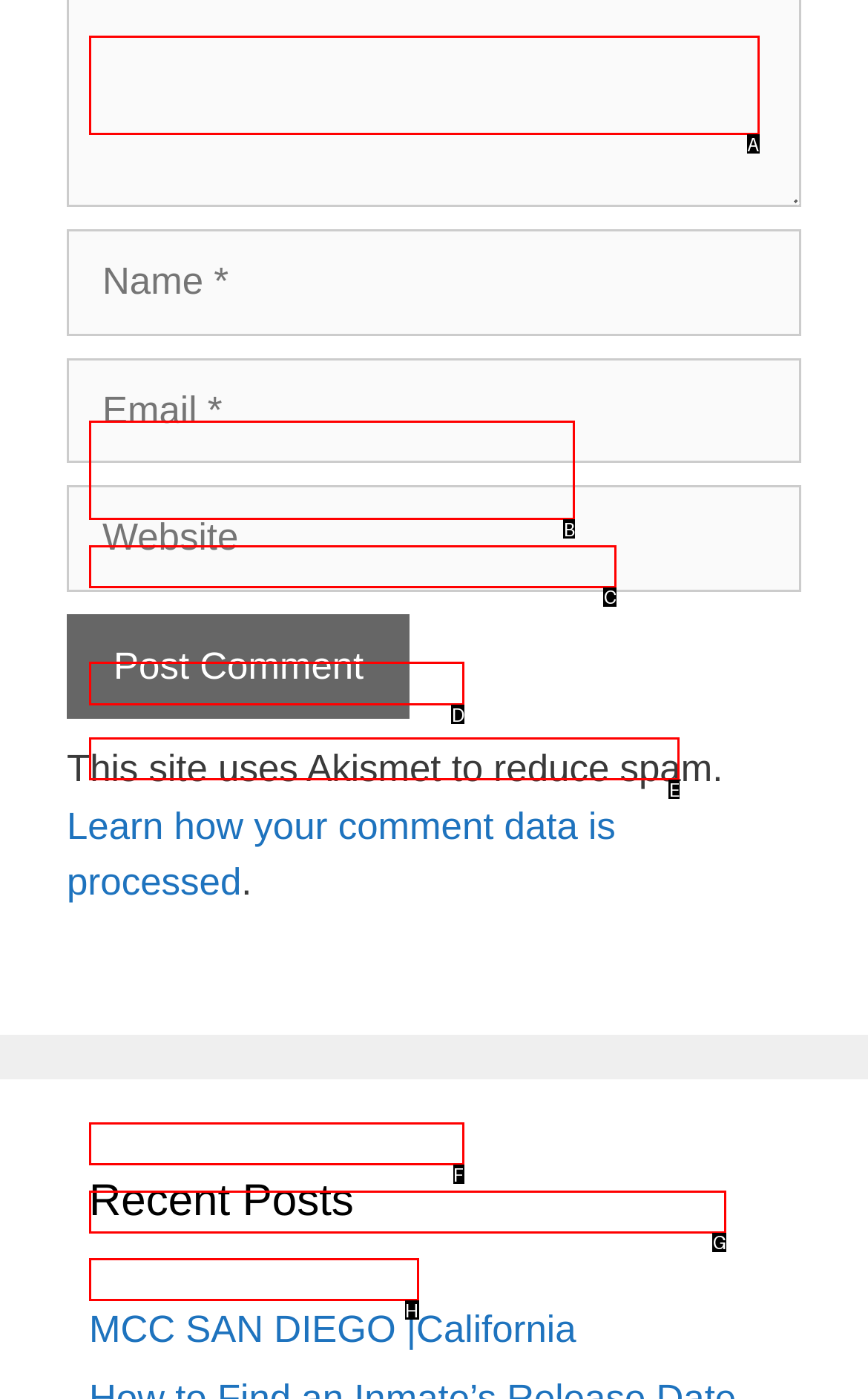Which HTML element should be clicked to complete the task: Check USP MARION prison in Illinois? Answer with the letter of the corresponding option.

D